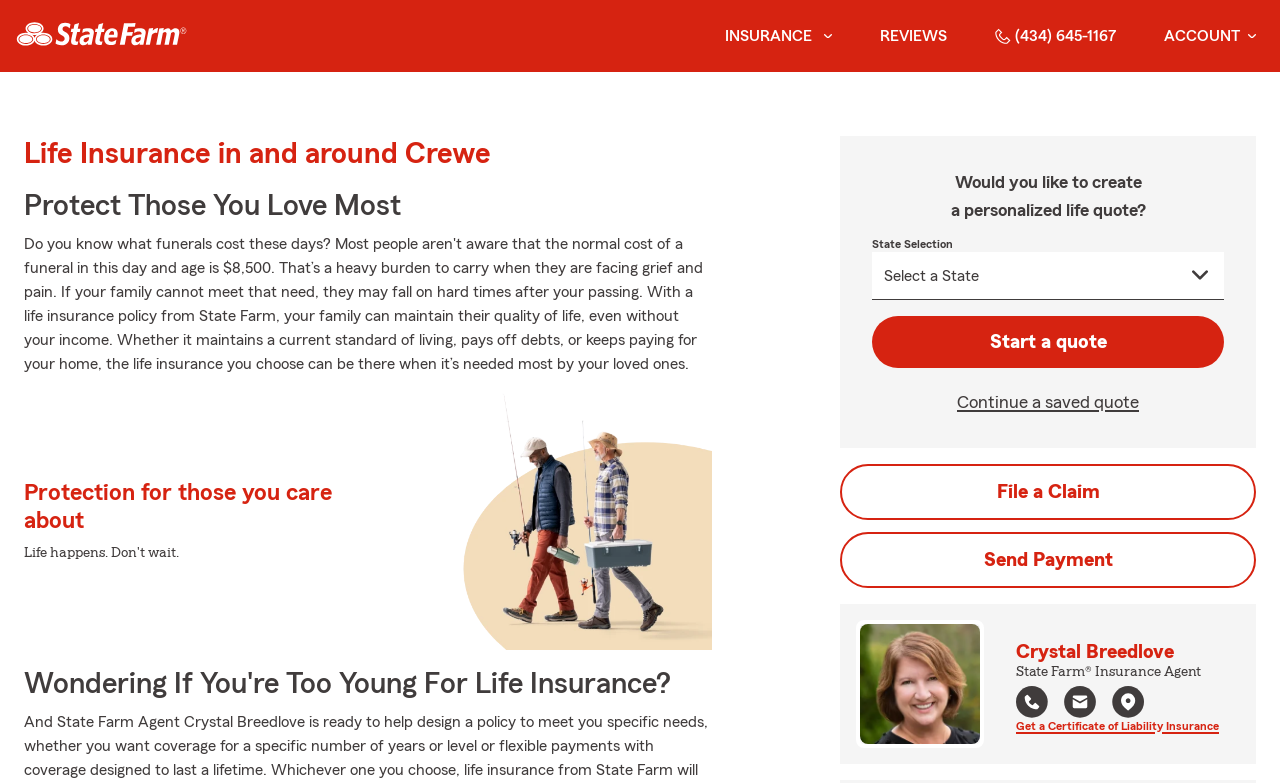What is the function of the 'State Selection' combobox?
Answer with a single word or short phrase according to what you see in the image.

To select a state